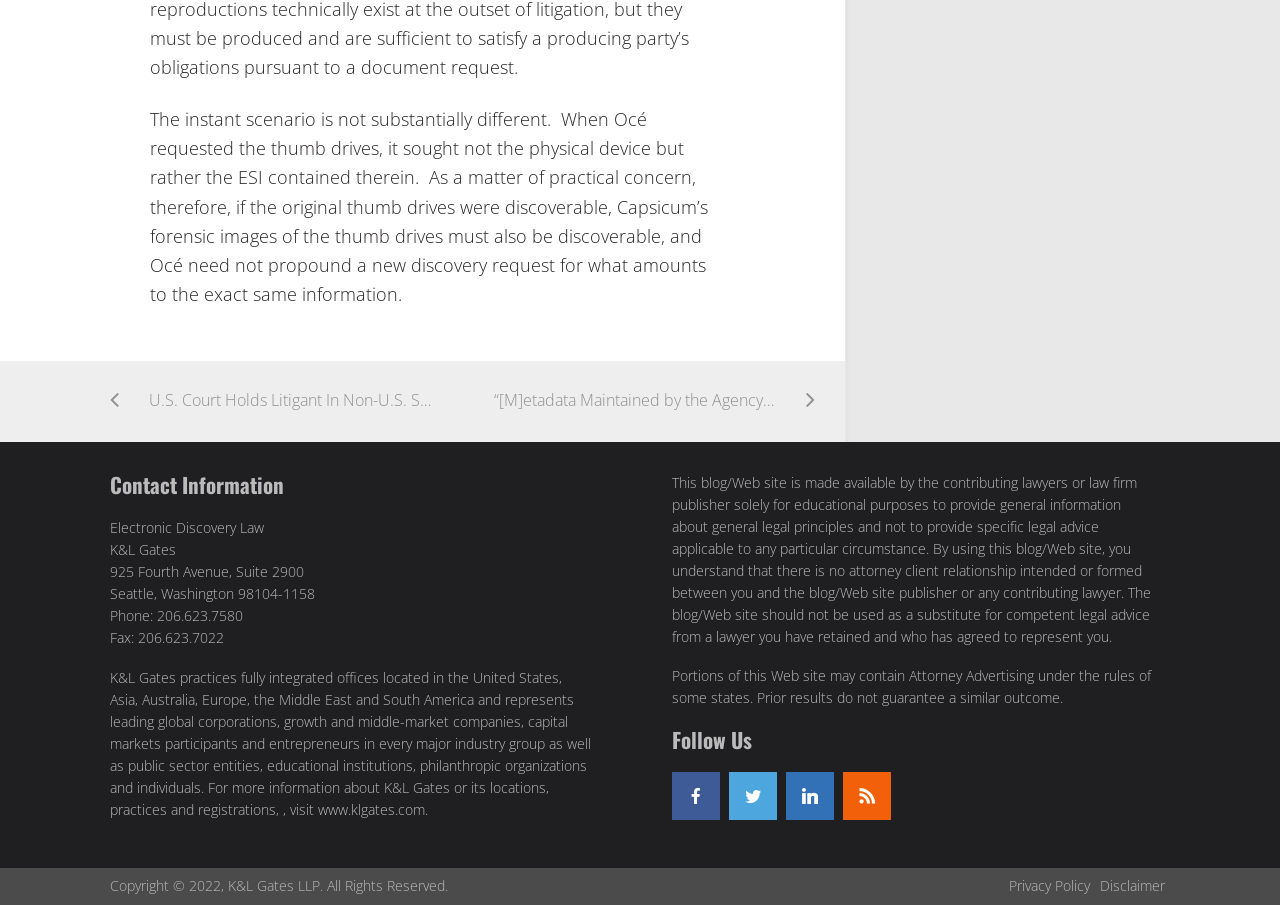Please pinpoint the bounding box coordinates for the region I should click to adhere to this instruction: "Follow K&L Gates on Facebook".

[0.525, 0.853, 0.562, 0.906]